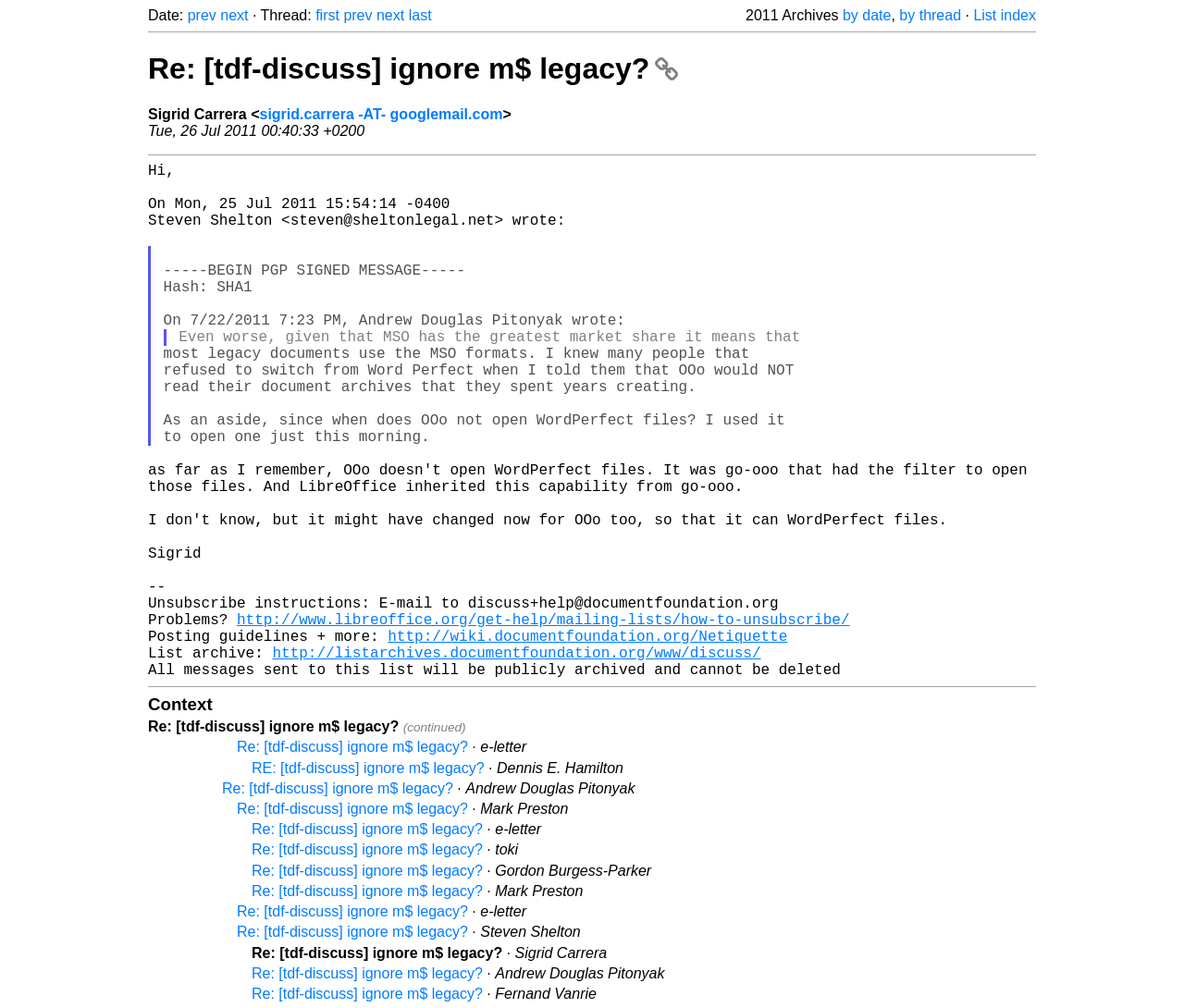Specify the bounding box coordinates of the element's area that should be clicked to execute the given instruction: "go to previous page". The coordinates should be four float numbers between 0 and 1, i.e., [left, top, right, bottom].

[0.158, 0.007, 0.183, 0.023]